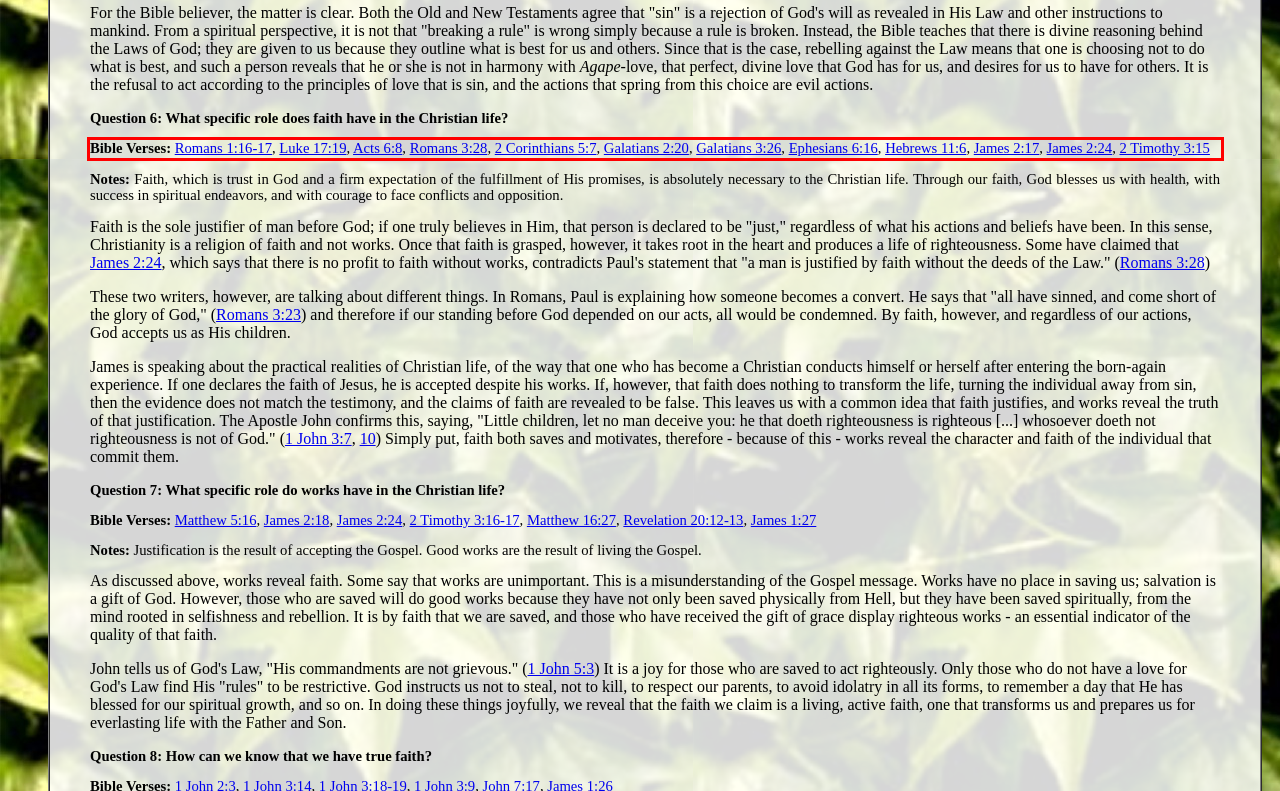Please take the screenshot of the webpage, find the red bounding box, and generate the text content that is within this red bounding box.

Bible Verses: Romans 1:16-17, Luke 17:19, Acts 6:8, Romans 3:28, 2 Corinthians 5:7, Galatians 2:20, Galatians 3:26, Ephesians 6:16, Hebrews 11:6, James 2:17, James 2:24, 2 Timothy 3:15